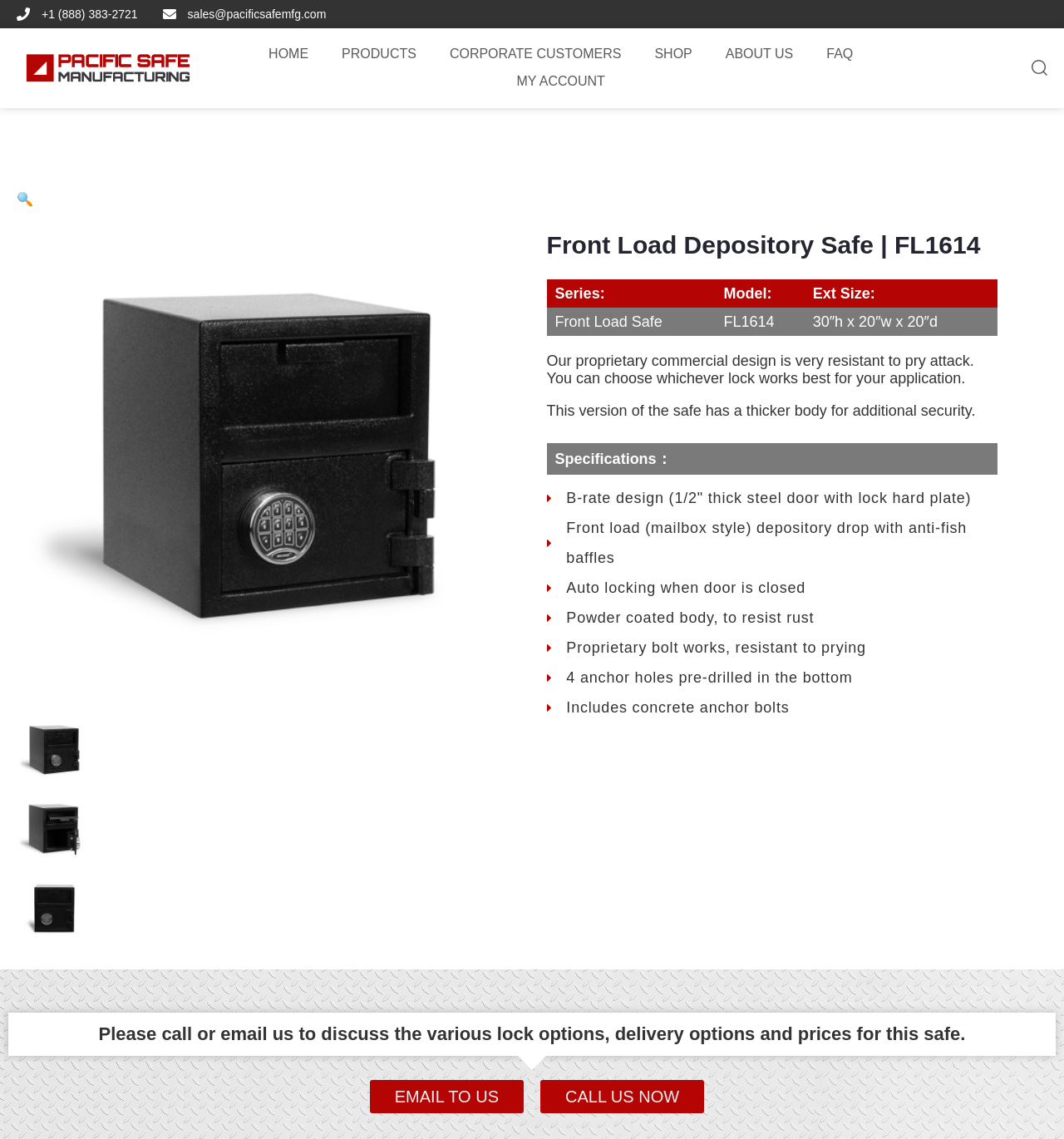Summarize the webpage with intricate details.

This webpage is about a Front Load Depository Safe, model FL1614, manufactured by Pacific Safe Manufacturing, Inc. At the top of the page, there are several links to navigate to different sections of the website, including HOME, PRODUCTS, CORPORATE CUSTOMERS, SHOP, ABOUT US, FAQ, and MY ACCOUNT. On the top right corner, there is a search bar with a magnifying glass icon.

Below the navigation links, there is a large image that spans almost the entire width of the page. The image is likely a product image of the safe.

The main content of the page is divided into several sections. The first section displays the product details in a table format, with columns for Series, Model, and Ext Size. The values for these columns are Front Load Safe, FL1614, and 30″h x 20″w x 20″d, respectively.

Below the product details table, there are several paragraphs of text that describe the features and benefits of the safe. The text explains that the safe has a proprietary commercial design that is resistant to pry attacks and that customers can choose from various lock options.

The next section is headed "Specifications" and lists several features of the safe, including its B-rate design, front load depository drop, auto-locking mechanism, and powder-coated body.

Further down the page, there is a call-to-action section that encourages customers to contact the company to discuss lock options, delivery, and pricing. This section includes a heading, a paragraph of text, and two buttons to email or call the company.

On the right side of the page, there is a sidebar with several elements, including a heading that says "WE'D LOVE TO HEAR FROM YOU", a paragraph of text, and a contact form with fields for name, email, and message. Below the contact form, there is a section with the company's contact information, including phone number, address, and a link to email the company.

At the very bottom of the page, there are several links to navigate to different sections of the website, as well as a copyright notice.